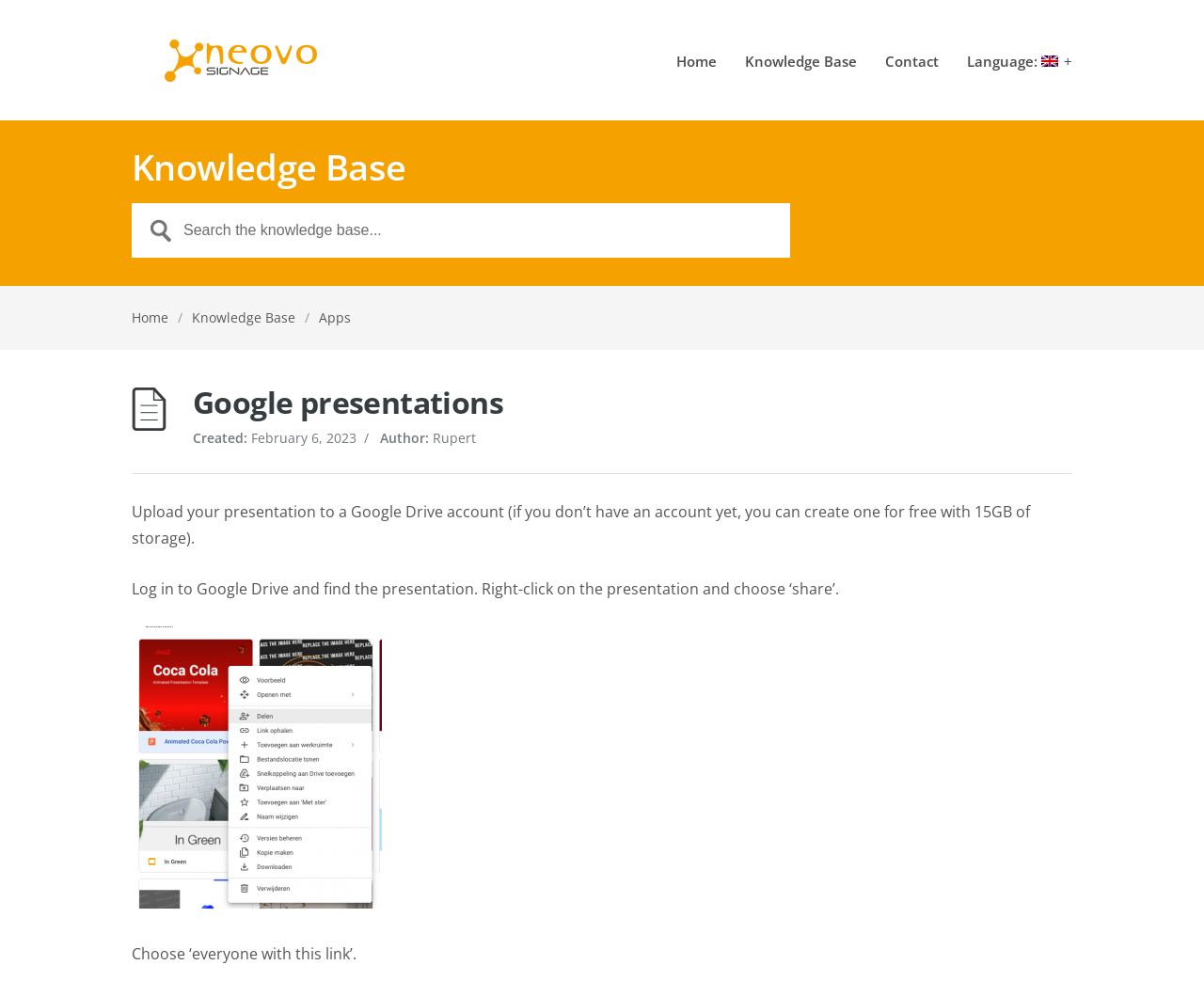Find the bounding box of the element with the following description: "Language: +". The coordinates must be four float numbers between 0 and 1, formatted as [left, top, right, bottom].

[0.803, 0.056, 0.891, 0.084]